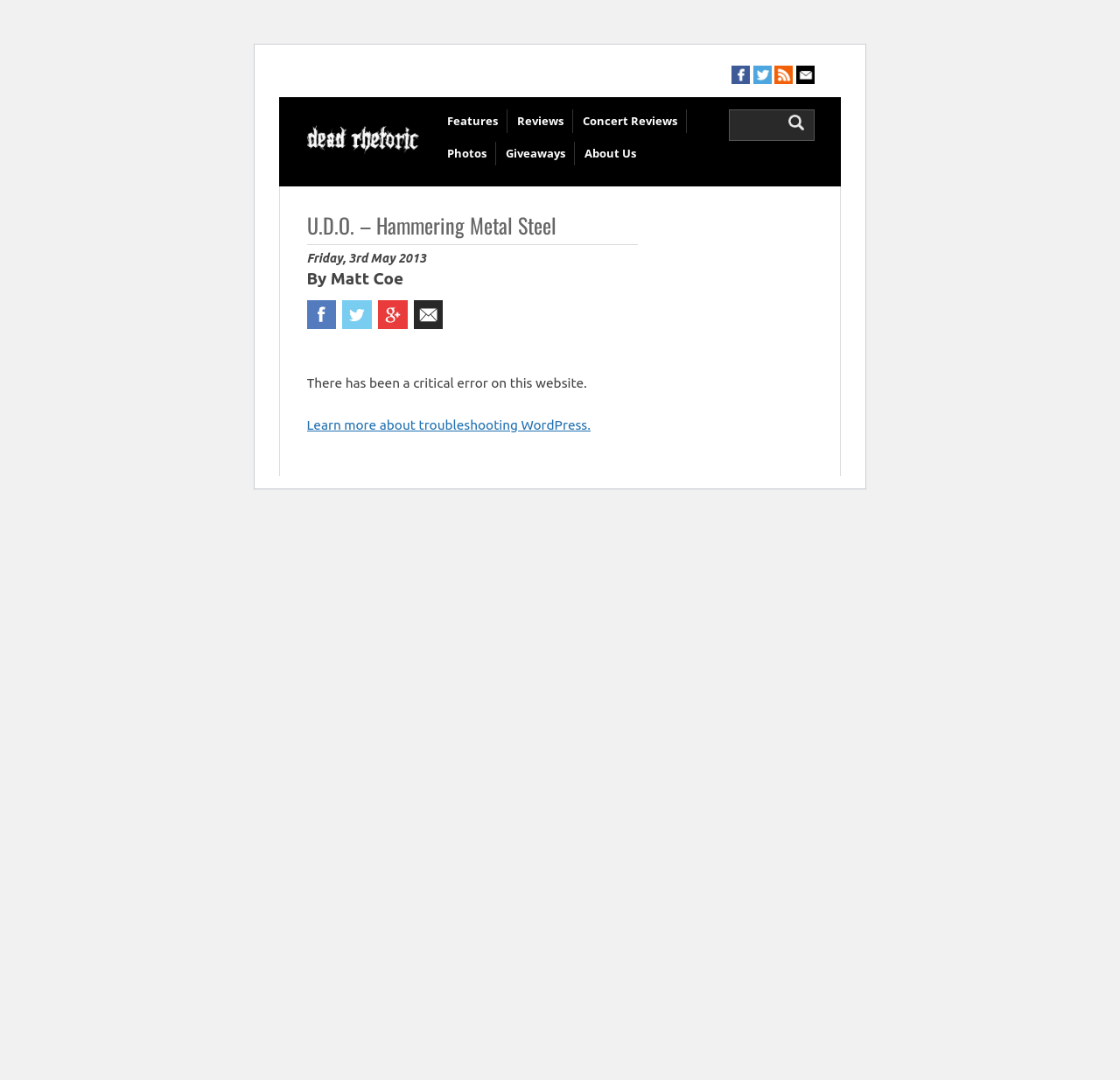Please provide the bounding box coordinates for the element that needs to be clicked to perform the following instruction: "Search for something". The coordinates should be given as four float numbers between 0 and 1, i.e., [left, top, right, bottom].

[0.704, 0.106, 0.718, 0.121]